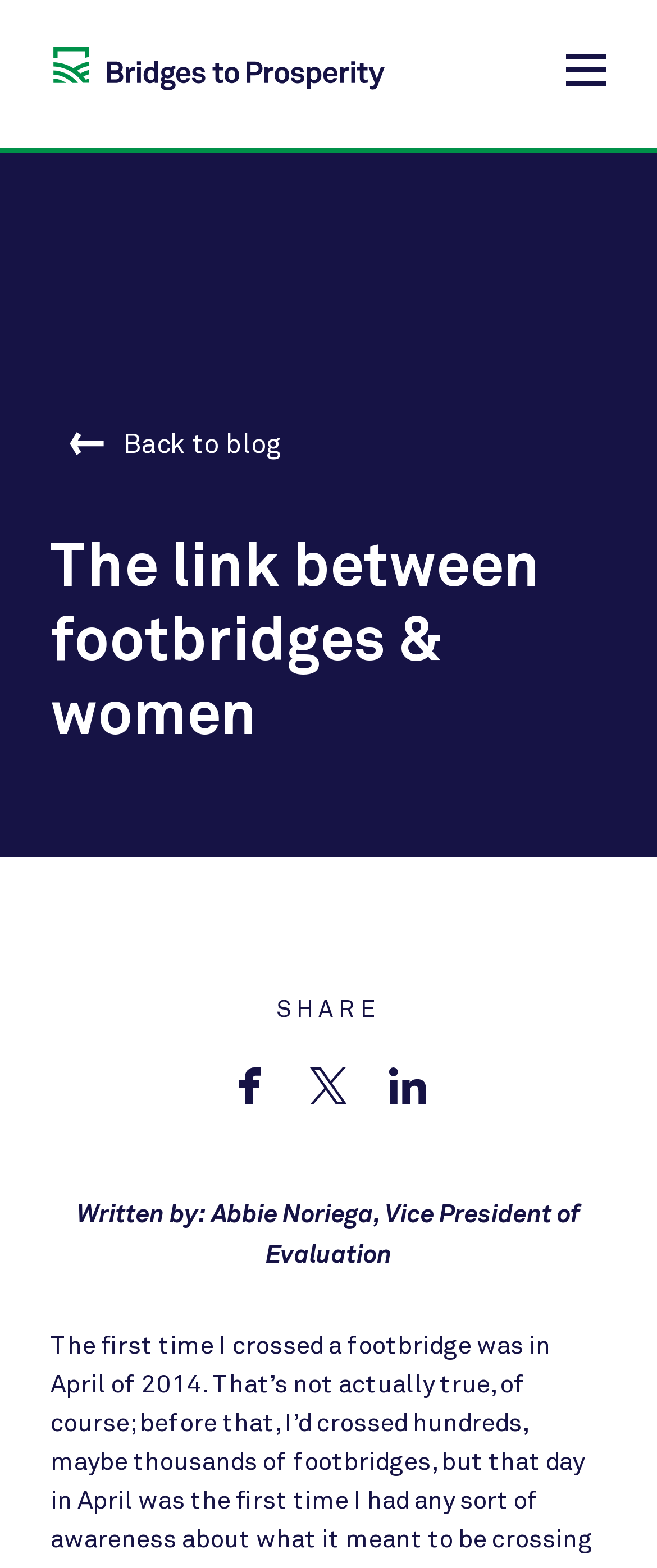How many social media platforms can you share the article on?
Could you answer the question in a detailed manner, providing as much information as possible?

The webpage provides a 'Share on:' section, which lists three social media platforms: Facebook, Twitter, and LinkedIn. Therefore, you can share the article on three social media platforms.